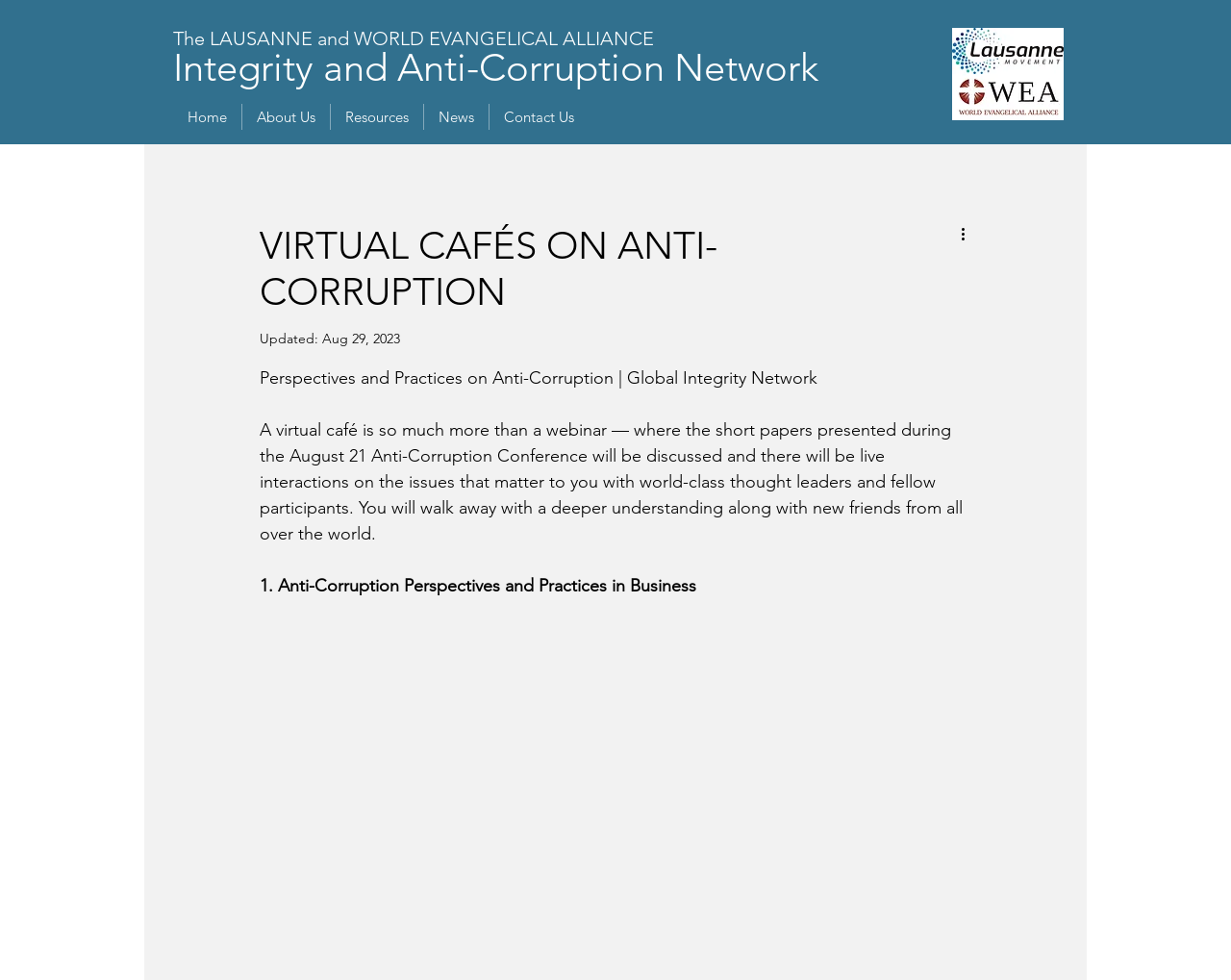How many navigation links are there?
Look at the image and provide a detailed response to the question.

I counted the number of links under the 'Site' navigation element, which are 'Home', 'About Us', 'Resources', 'News', and 'Contact Us', totaling 5 links.